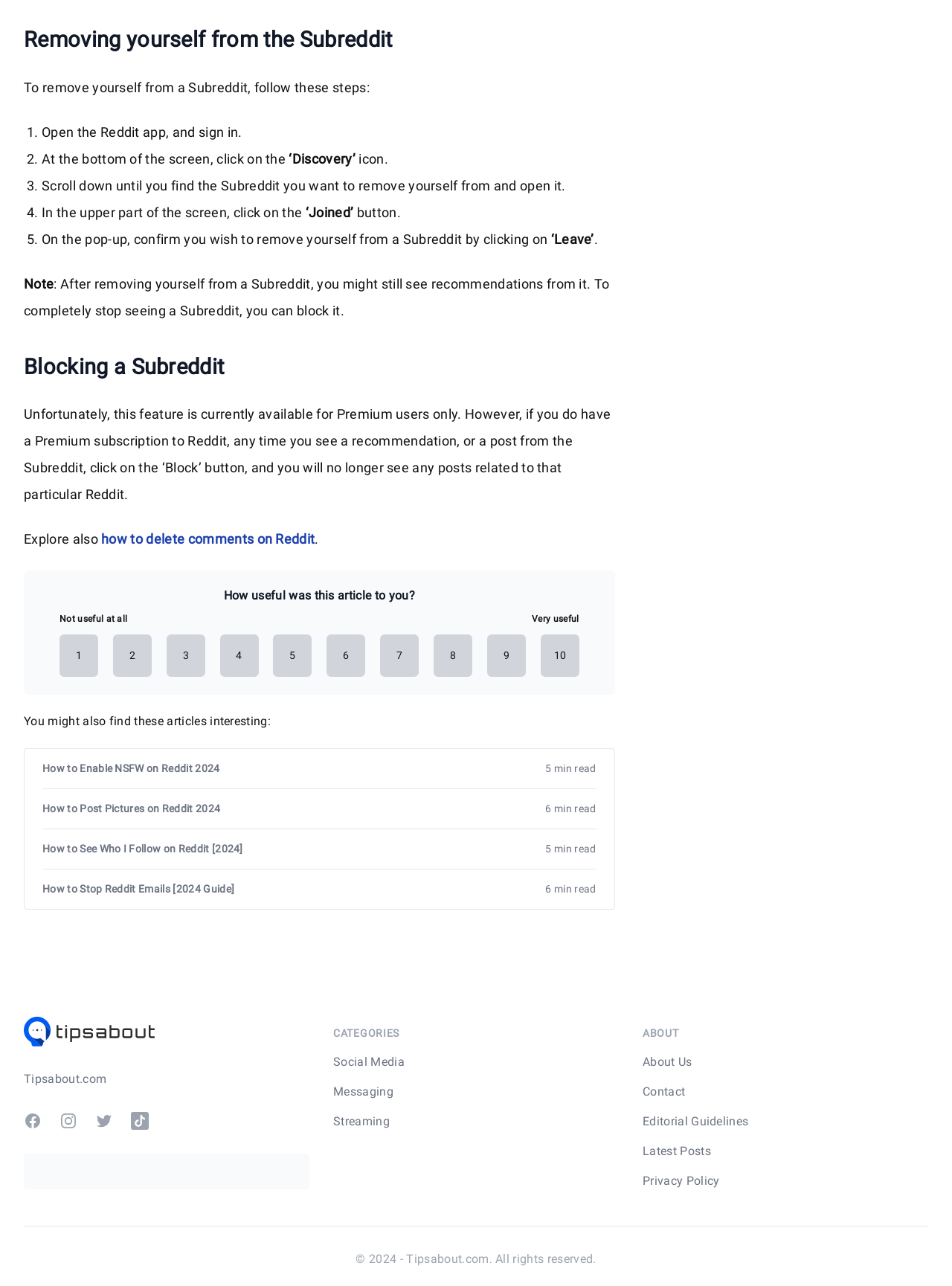Could you locate the bounding box coordinates for the section that should be clicked to accomplish this task: "Click on 'Blocking a Subreddit'".

[0.025, 0.266, 0.646, 0.298]